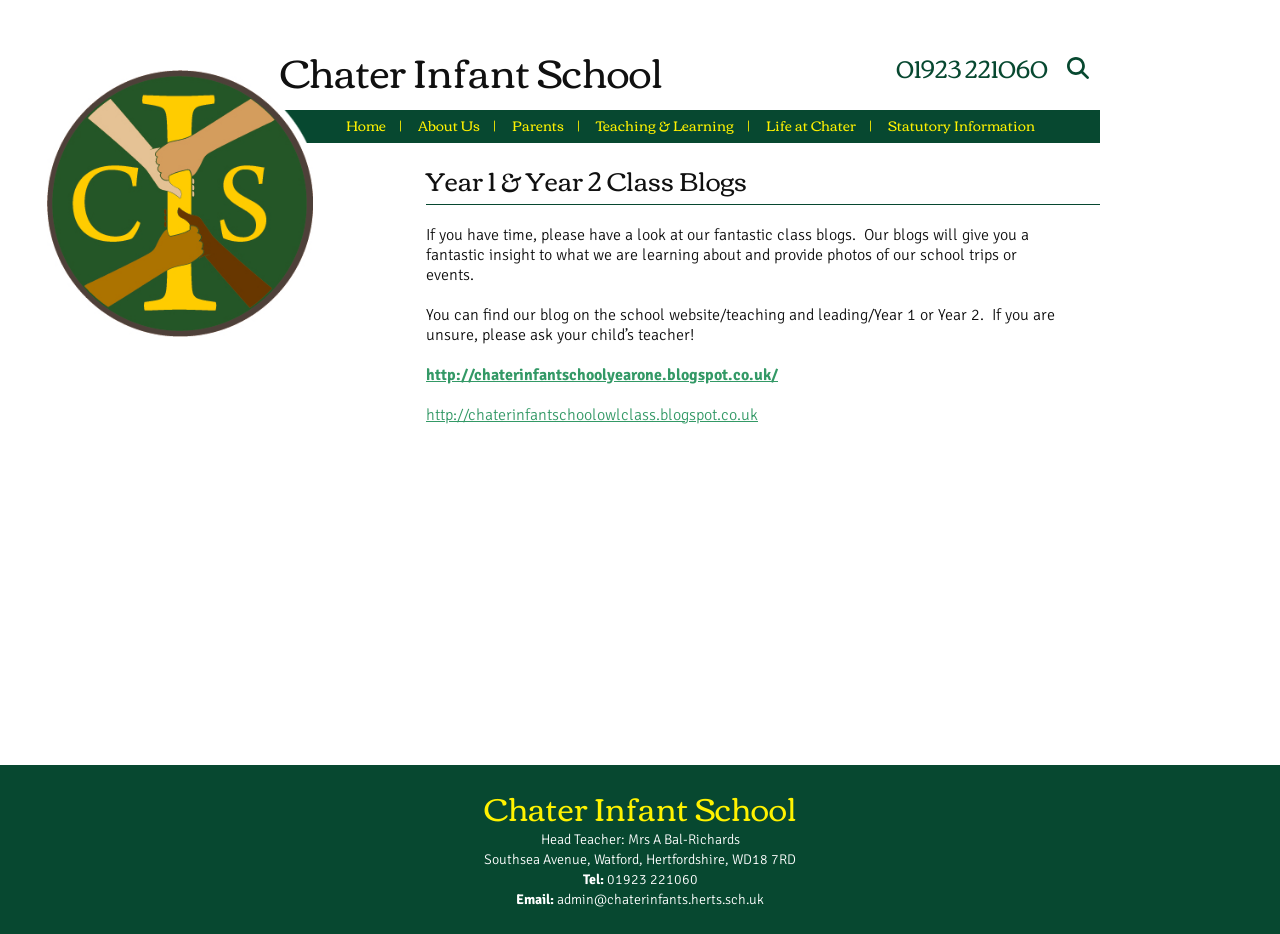Determine the bounding box coordinates of the clickable element necessary to fulfill the instruction: "Click the 'Search' button". Provide the coordinates as four float numbers within the 0 to 1 range, i.e., [left, top, right, bottom].

[0.825, 0.049, 0.859, 0.096]